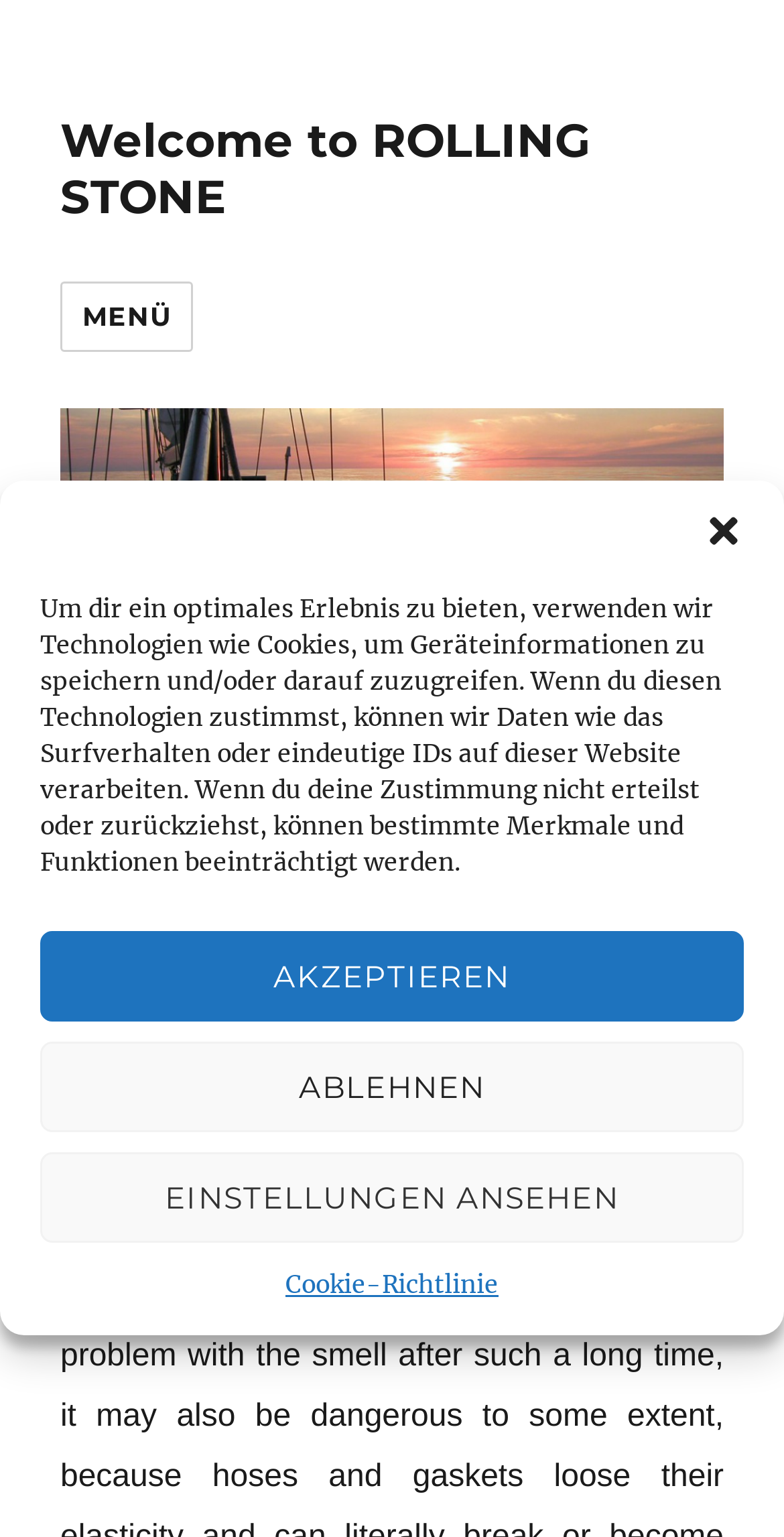What is the function of the 'MENÜ' button?
Look at the screenshot and give a one-word or phrase answer.

To open site navigation and social navigation